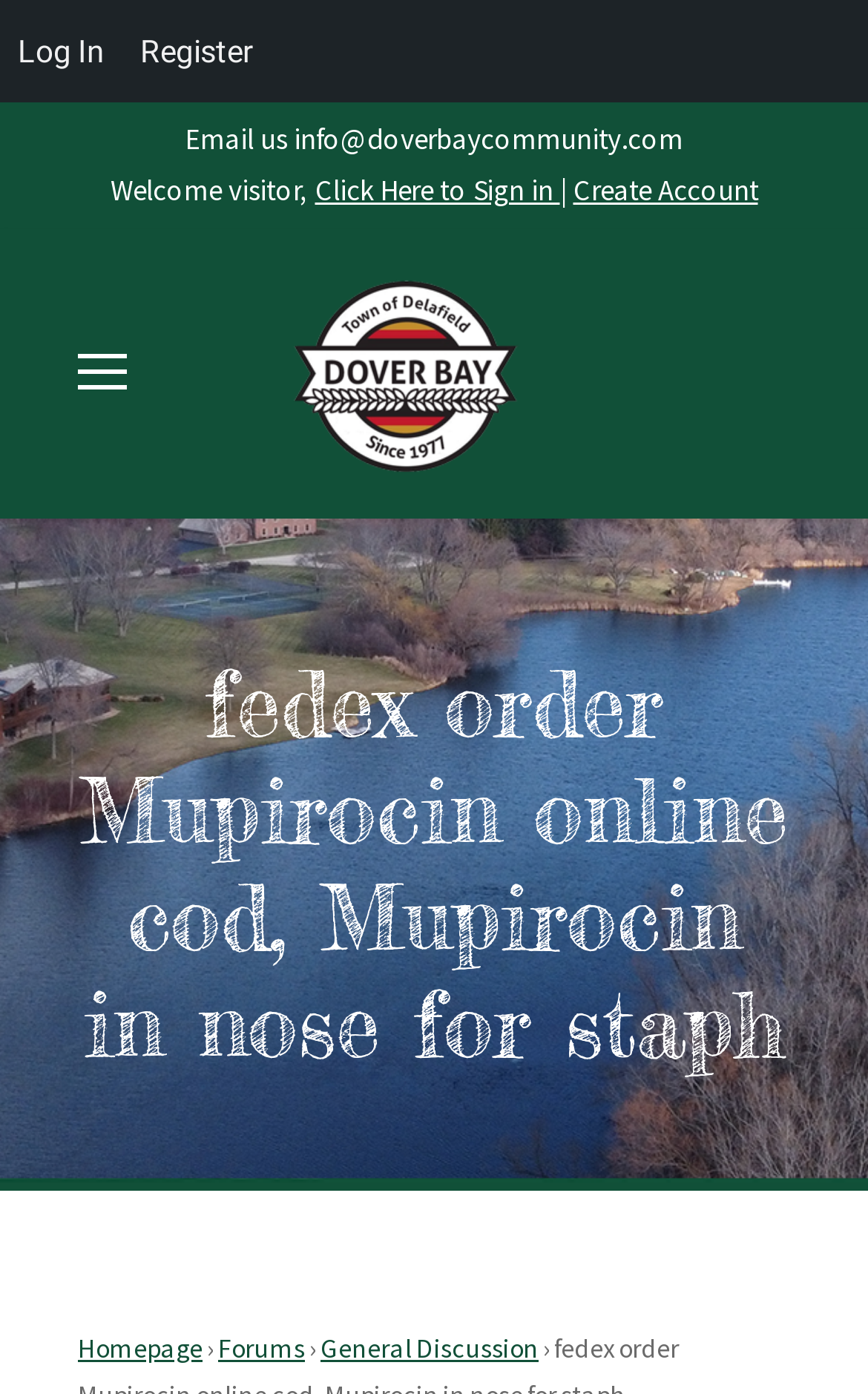Identify the bounding box coordinates of the area you need to click to perform the following instruction: "subscribe to this site".

None